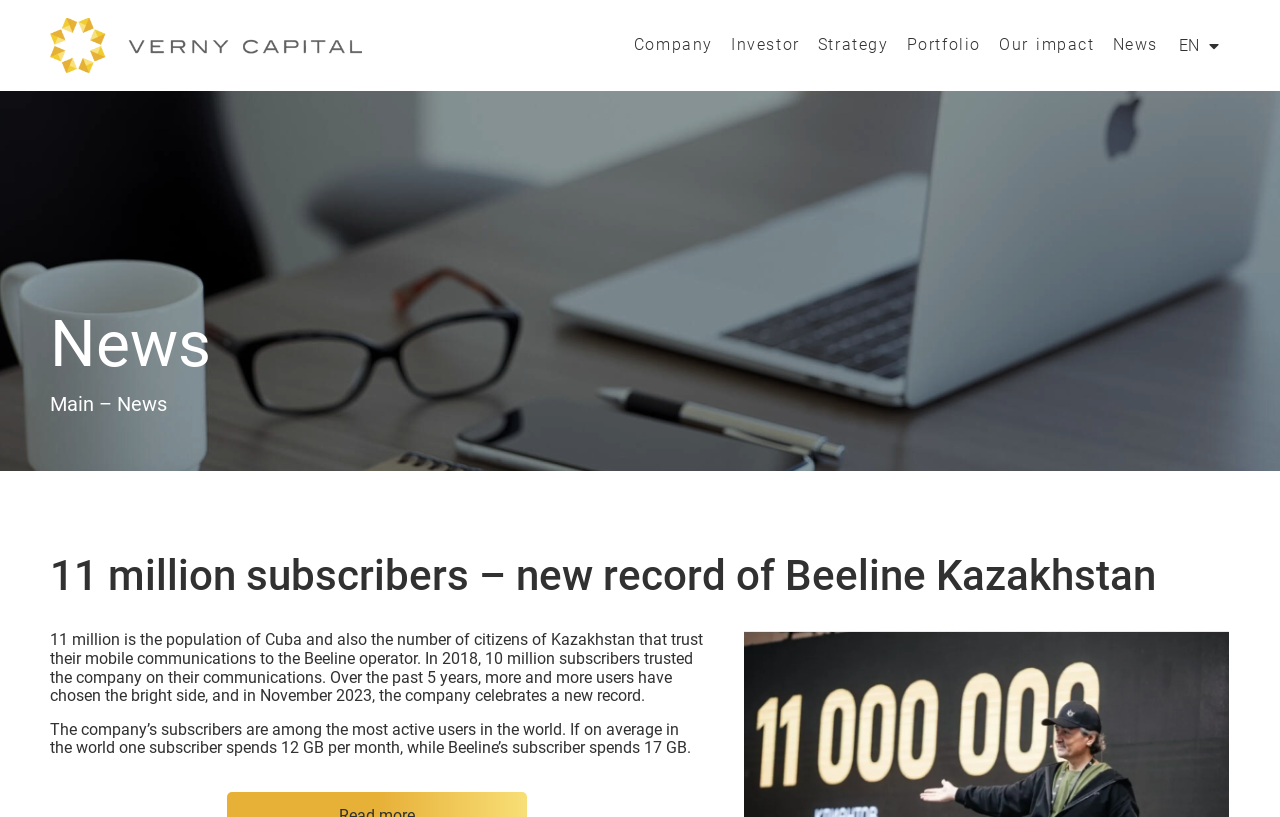Locate the bounding box for the described UI element: "Our impact". Ensure the coordinates are four float numbers between 0 and 1, formatted as [left, top, right, bottom].

[0.78, 0.0, 0.855, 0.111]